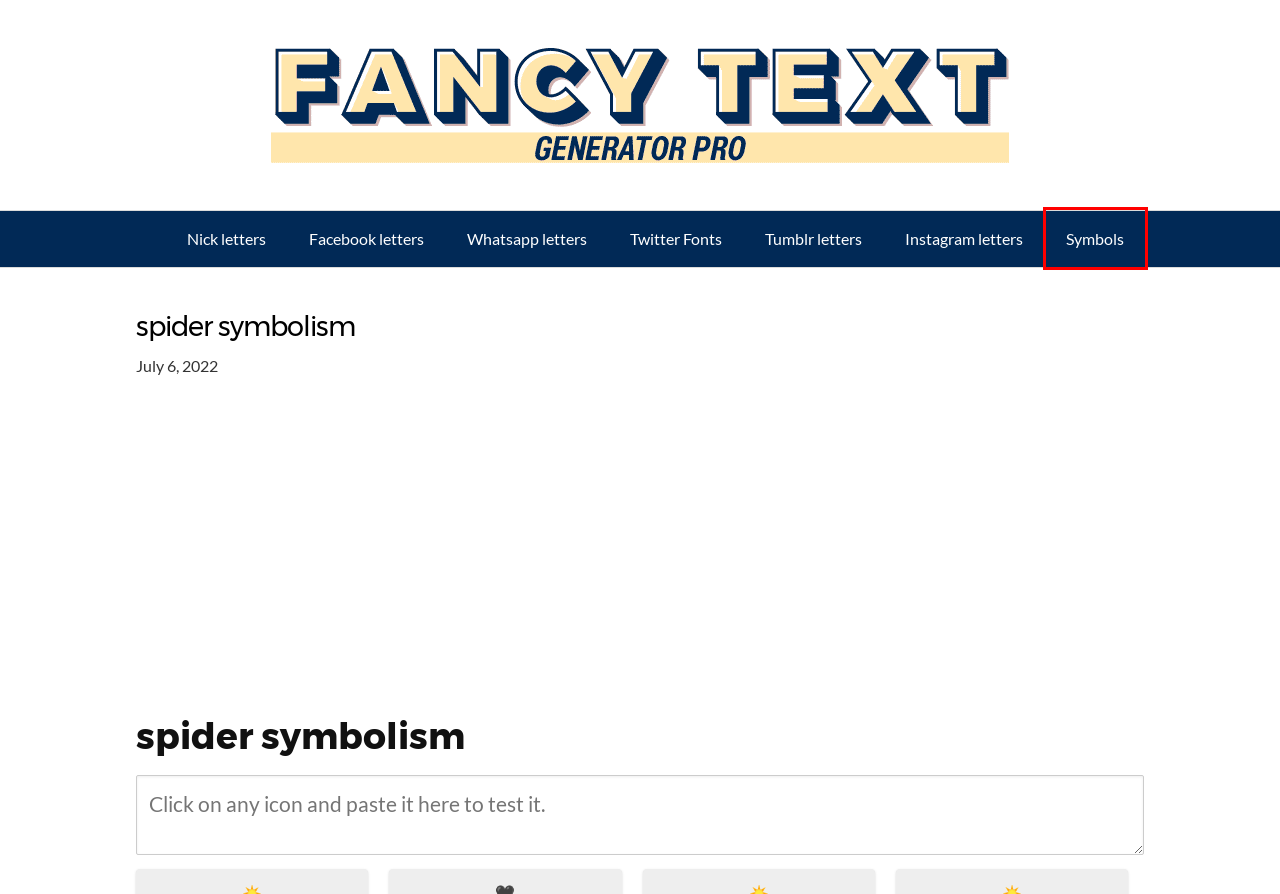Review the webpage screenshot and focus on the UI element within the red bounding box. Select the best-matching webpage description for the new webpage that follows after clicking the highlighted element. Here are the candidates:
A. Fancy Letters for Whatsapp (𝓬𝓸𝓹𝔂 𝒶𝓃𝒹 𝓹𝓪𝓼𝓽𝓮 ♥)
B. Fancy Tumblr Fonts Generator (𝓬𝓸𝓹𝔂 𝓪𝓷𝓭 𝓹𝓪𝓼𝓽𝓮)
C. Nickname generator with Cool Fonts (𝓬𝓸𝓹𝔂 𝓪𝓷𝓭 𝓹𝓪𝓼𝓽𝓮)
D. Fancy Text Generator 💖 ONLINE (𝓬𝓸𝓹𝔂 𝓪𝓷𝓭 𝓹𝓪𝓼𝓽𝓮)
E. Fancy text and Symbols for Facebook (𝓬𝓸𝓹𝔂 𝒶𝓃𝒹 𝓹𝓪𝓼𝓽𝓮 ♥)
F. Instagram Fonts (𝓬𝓸𝓹𝔂 𝕒𝕟𝕕 𝓅𝒶𝓈𝓉𝑒) NEW FONTS !
G. Symbols - Fancy text generator
H. Twitter Fonts Generator 𝓬𝓸𝓹𝔂 𝒶𝓃𝒹 𝓹𝓪𝓼𝓽𝓮 💯% FREE

G